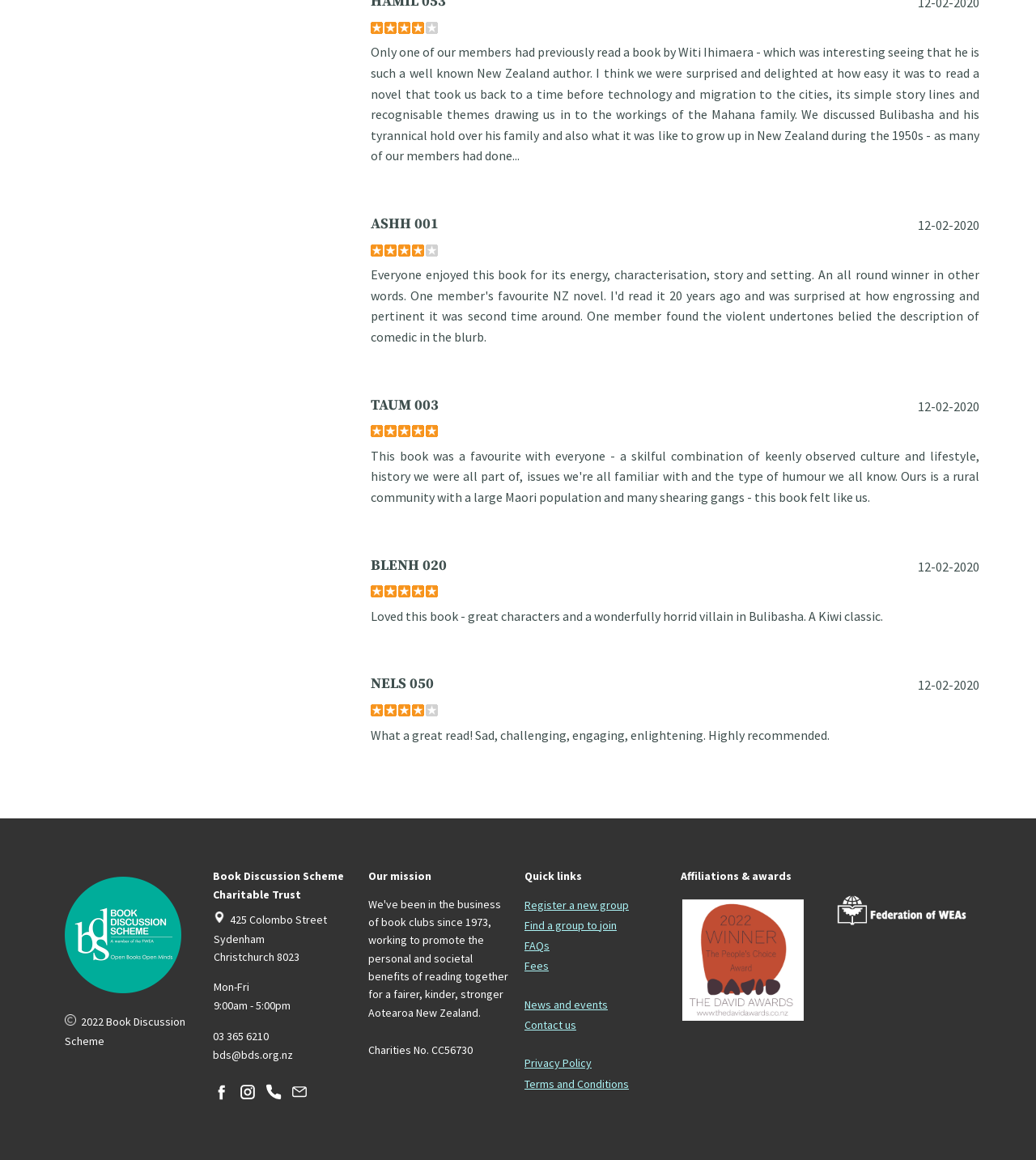Determine the bounding box coordinates of the clickable area required to perform the following instruction: "View the 'News and events' page". The coordinates should be represented as four float numbers between 0 and 1: [left, top, right, bottom].

[0.506, 0.859, 0.587, 0.872]